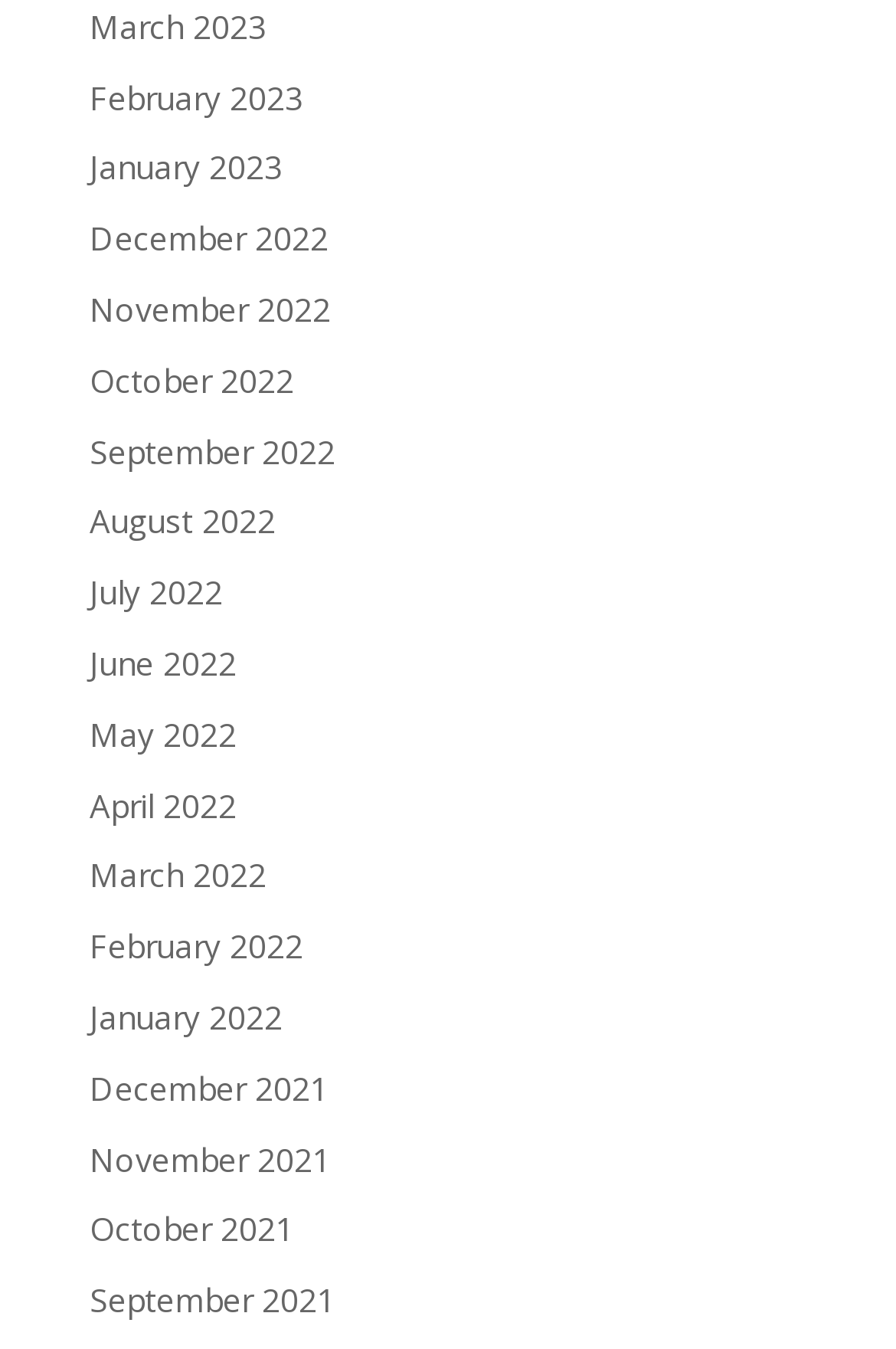Please give the bounding box coordinates of the area that should be clicked to fulfill the following instruction: "browse December 2021". The coordinates should be in the format of four float numbers from 0 to 1, i.e., [left, top, right, bottom].

[0.1, 0.79, 0.367, 0.823]